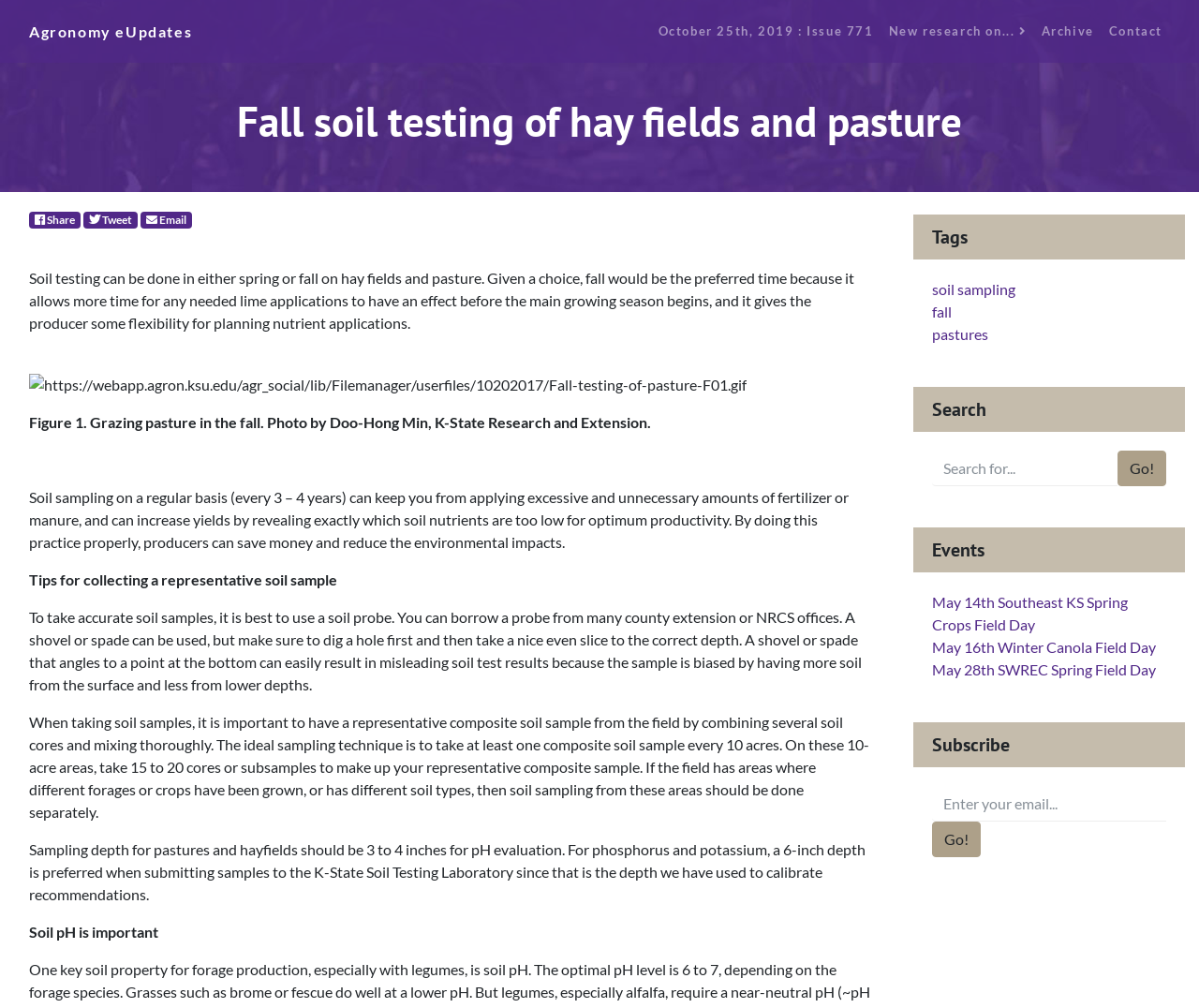Determine the coordinates of the bounding box that should be clicked to complete the instruction: "Adjust the Time Slider". The coordinates should be represented by four float numbers between 0 and 1: [left, top, right, bottom].

None